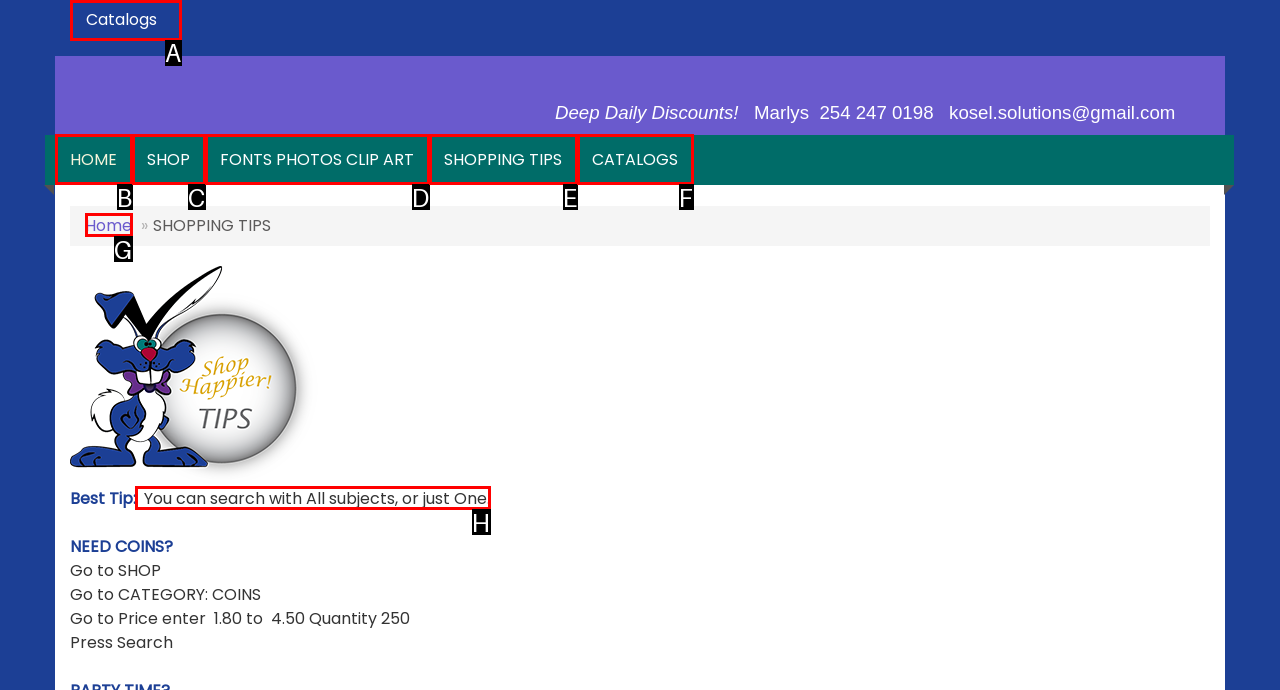Point out the UI element to be clicked for this instruction: Search with All subjects. Provide the answer as the letter of the chosen element.

H